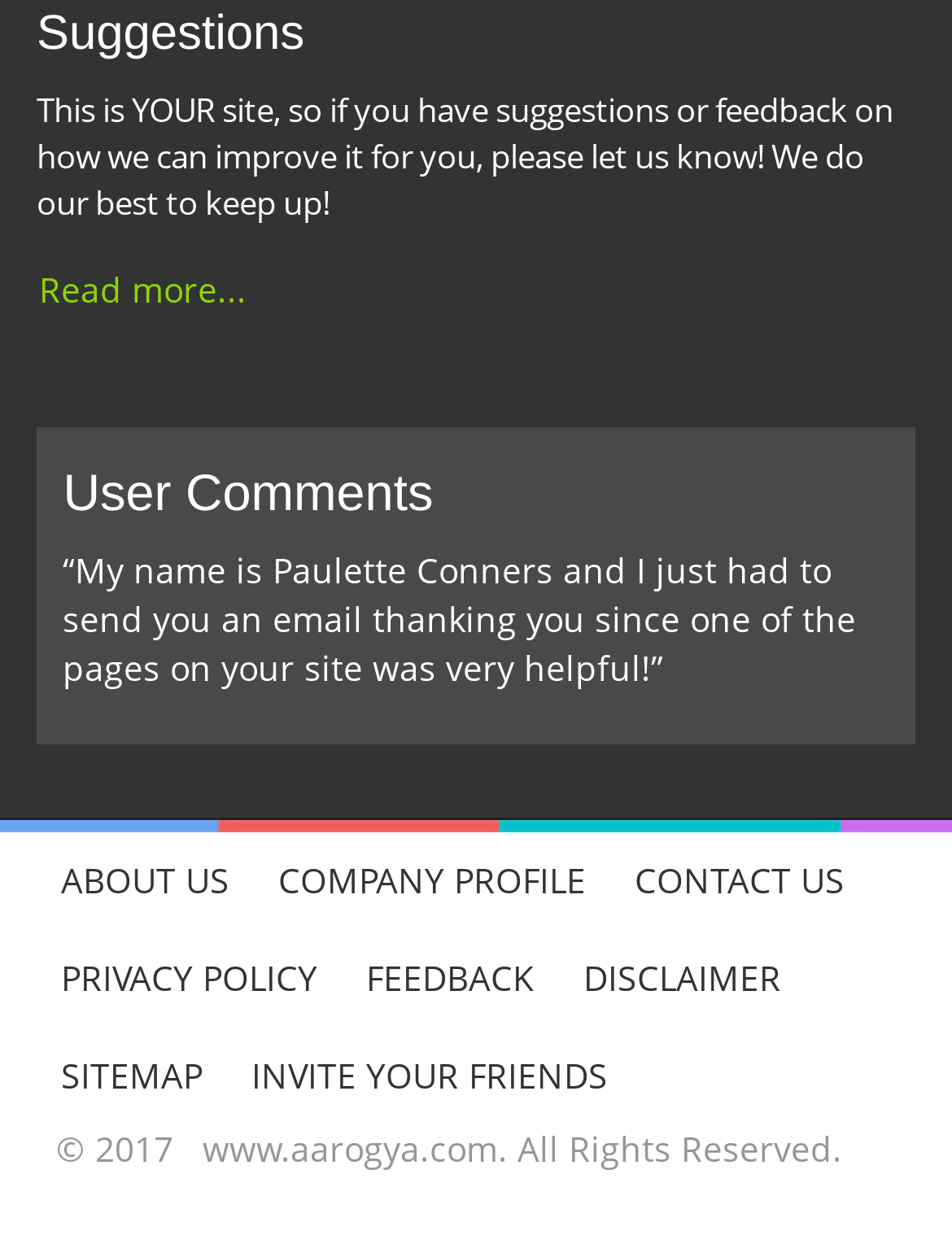Determine the coordinates of the bounding box that should be clicked to complete the instruction: "Visit the ABOUT US page". The coordinates should be represented by four float numbers between 0 and 1: [left, top, right, bottom].

[0.038, 0.661, 0.267, 0.739]